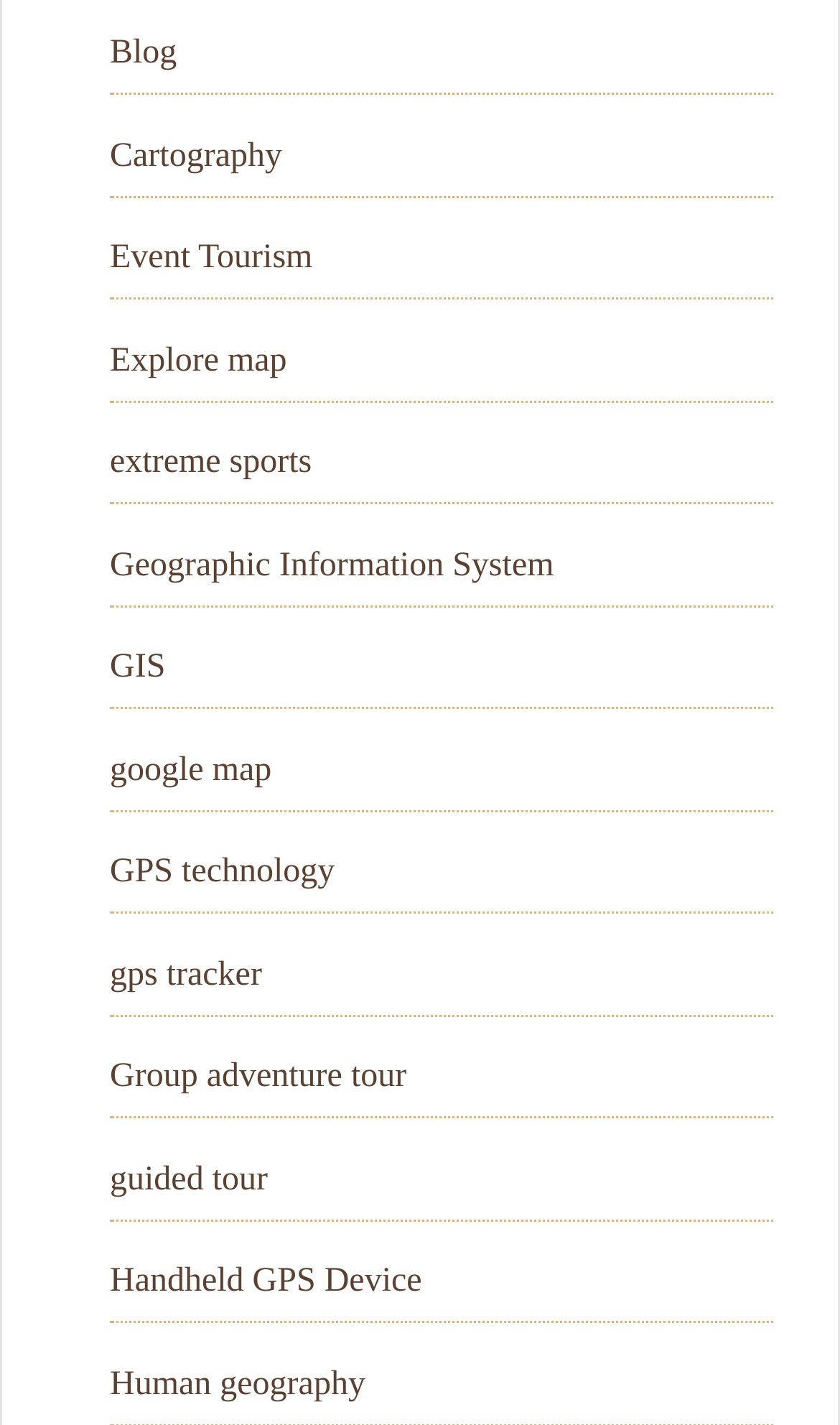Using the element description Group adventure tour, predict the bounding box coordinates for the UI element. Provide the coordinates in (top-left x, top-left y, bottom-right x, bottom-right y) format with values ranging from 0 to 1.

[0.131, 0.743, 0.484, 0.768]